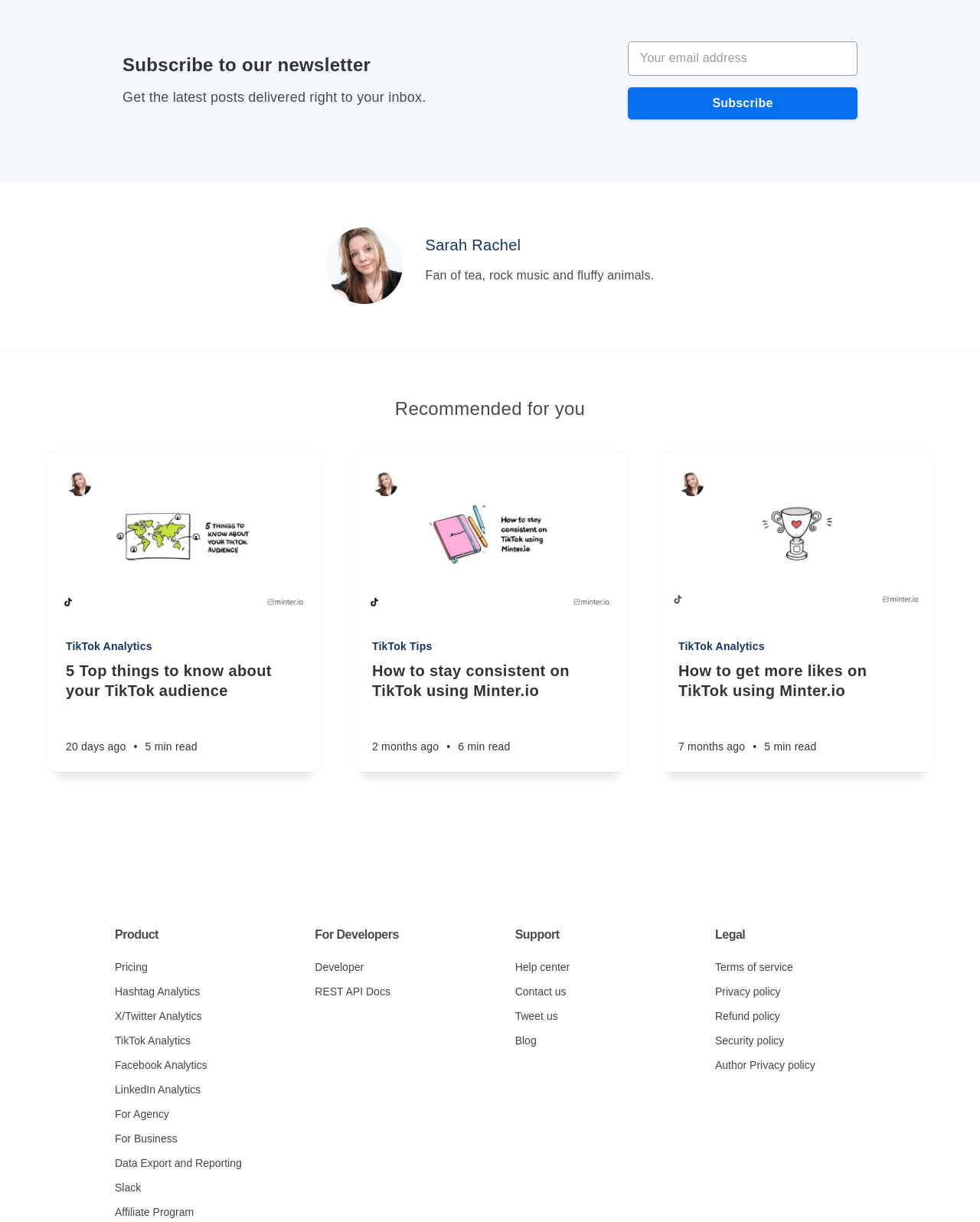Use a single word or phrase to answer this question: 
What is the author's name?

Sarah Rachel